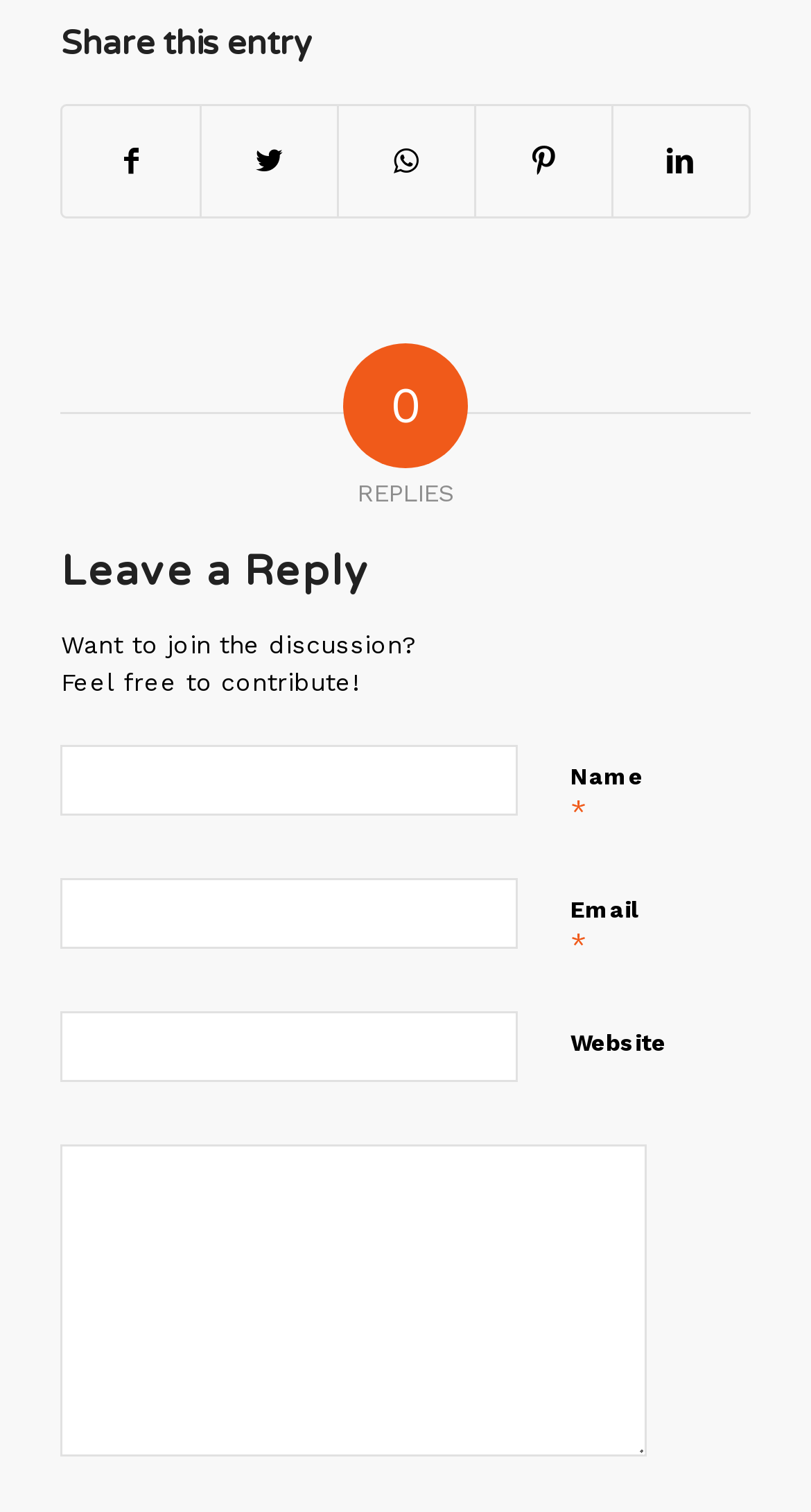How many text boxes are available for leaving a reply?
Give a one-word or short phrase answer based on the image.

4